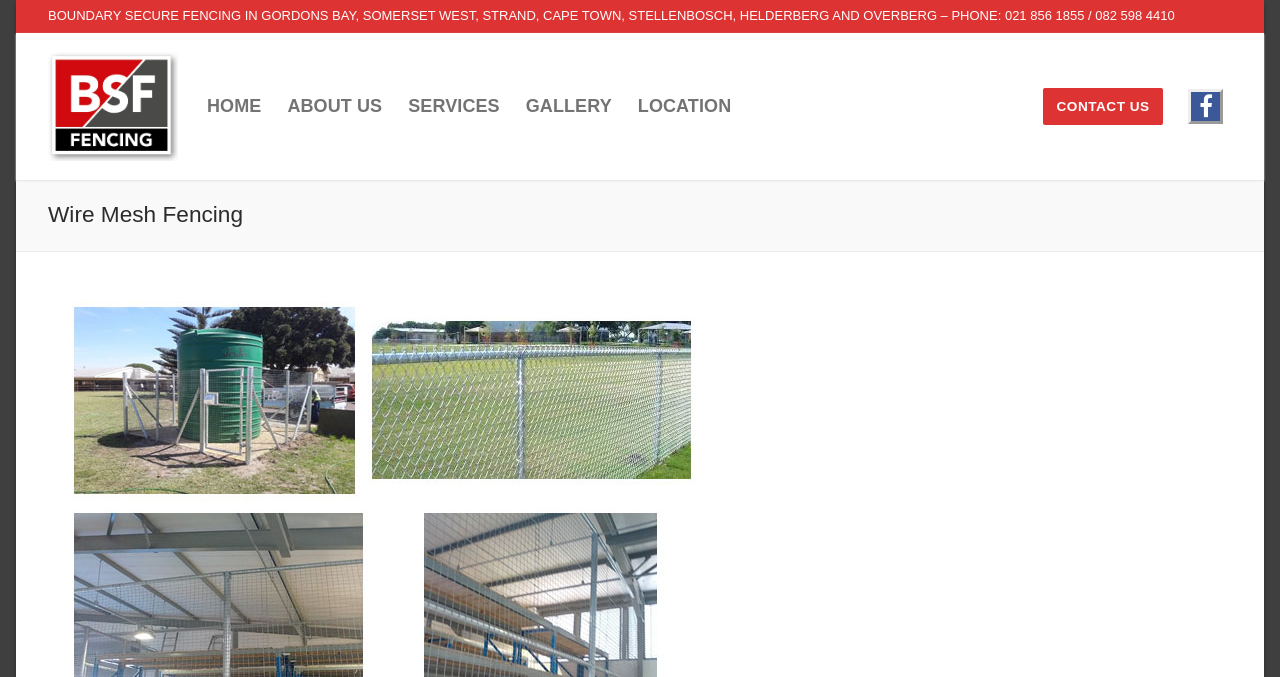Can you specify the bounding box coordinates for the region that should be clicked to fulfill this instruction: "click on the BSF logo".

[0.038, 0.076, 0.139, 0.238]